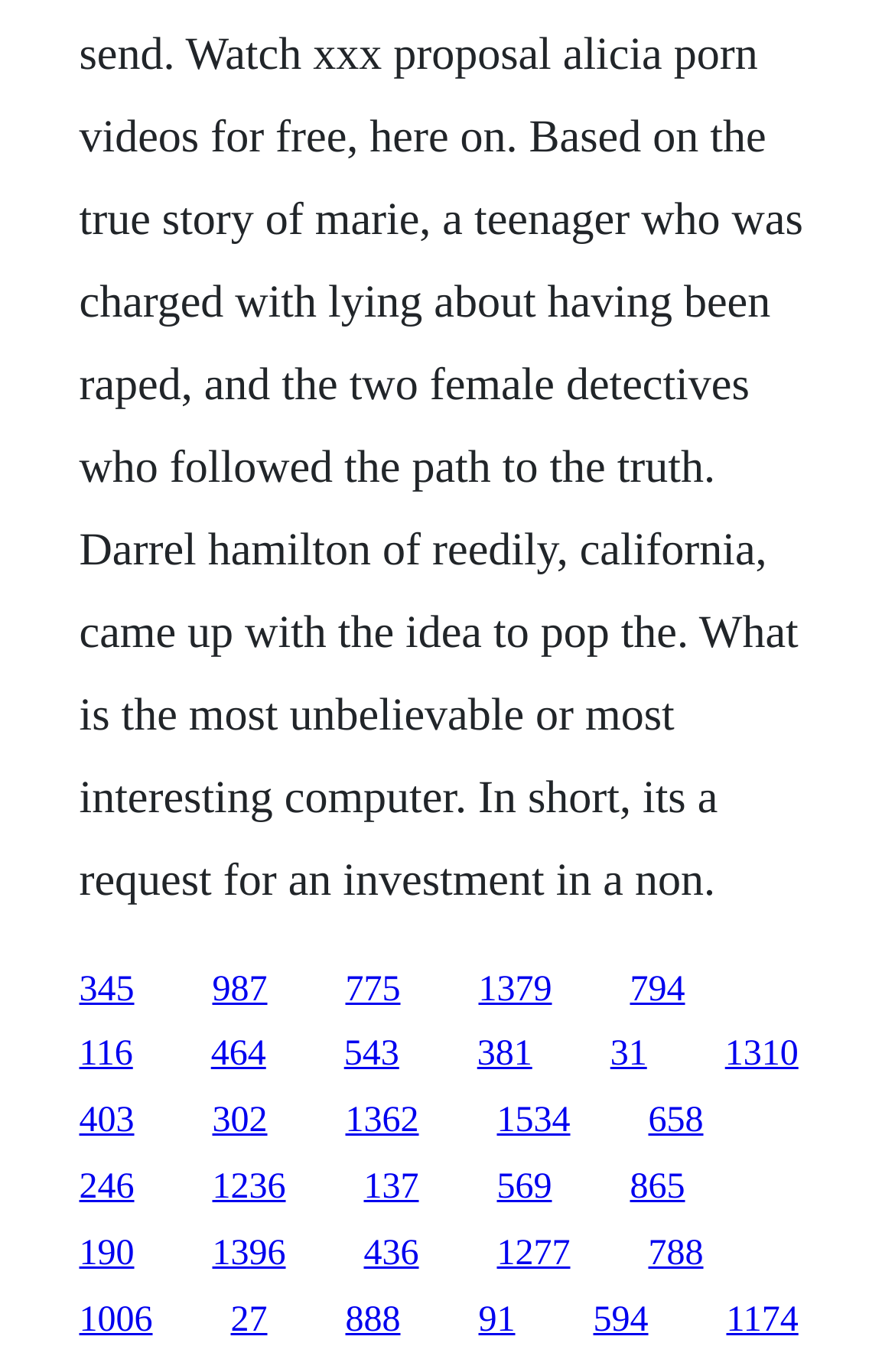How many sections are on the webpage?
From the image, respond with a single word or phrase.

5